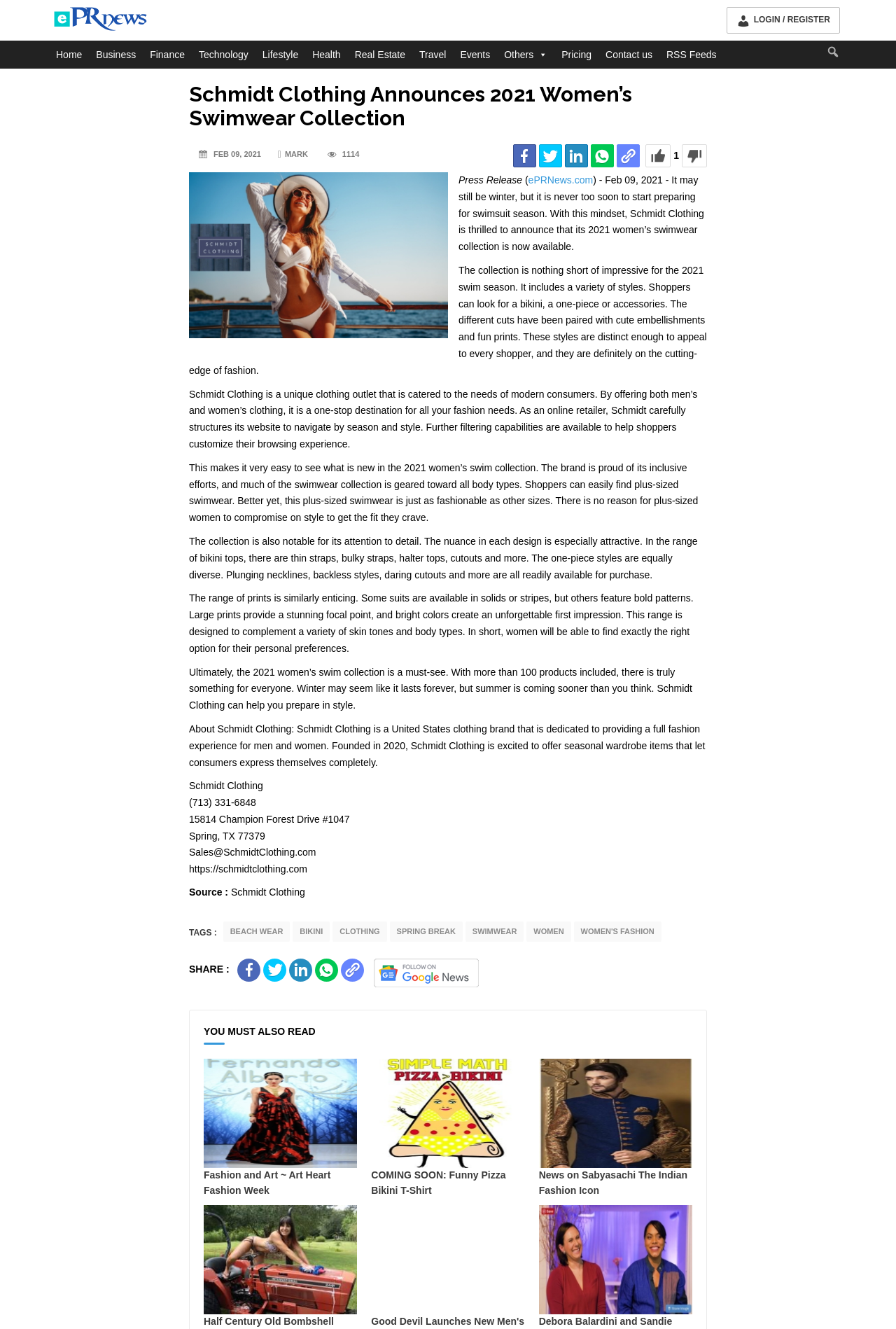What is the focus of the 2021 women's swimwear collection?
Answer with a single word or phrase by referring to the visual content.

Inclusive efforts